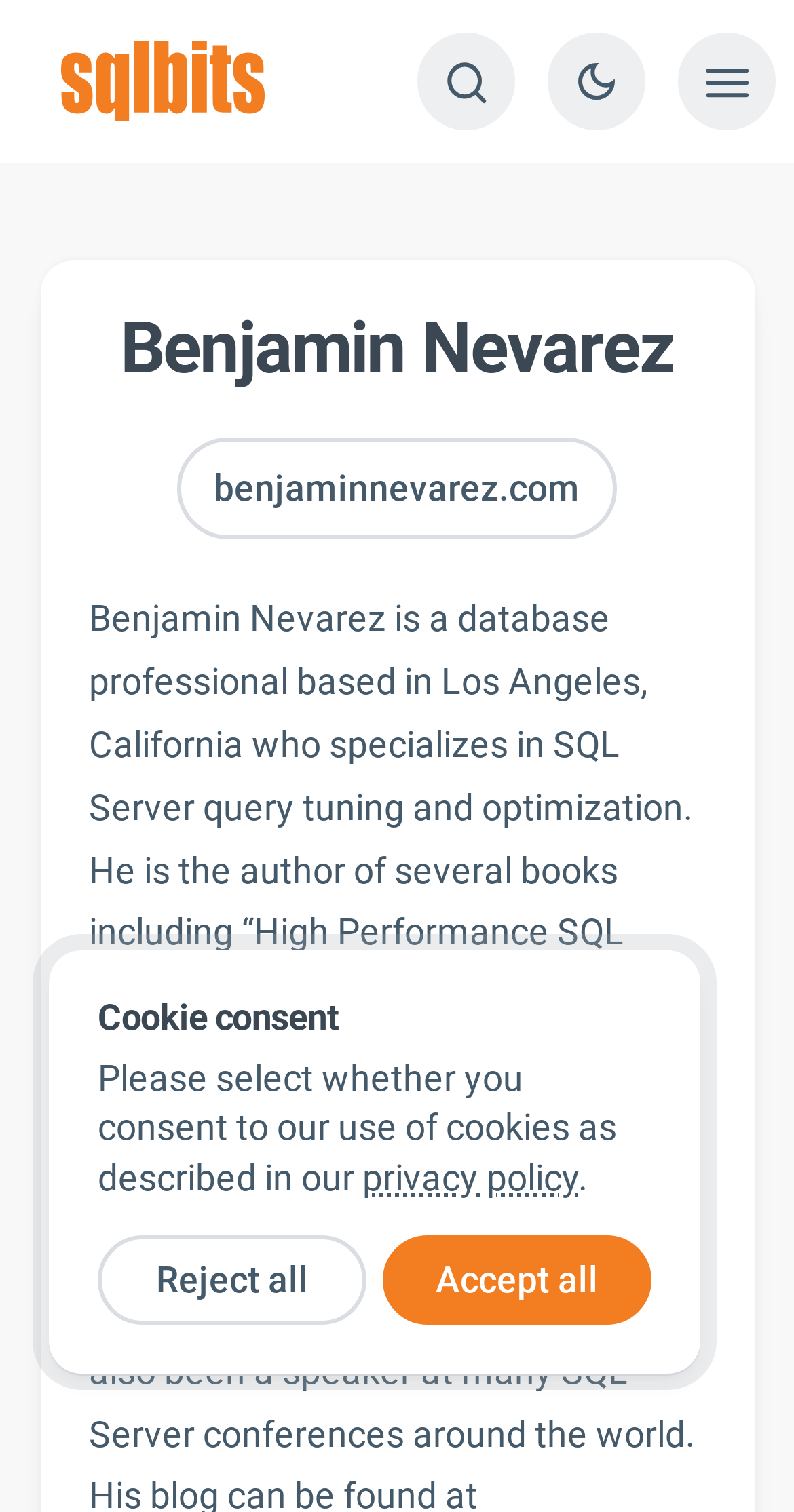What is the logo on the top left corner of the webpage? Look at the image and give a one-word or short phrase answer.

SQLBits